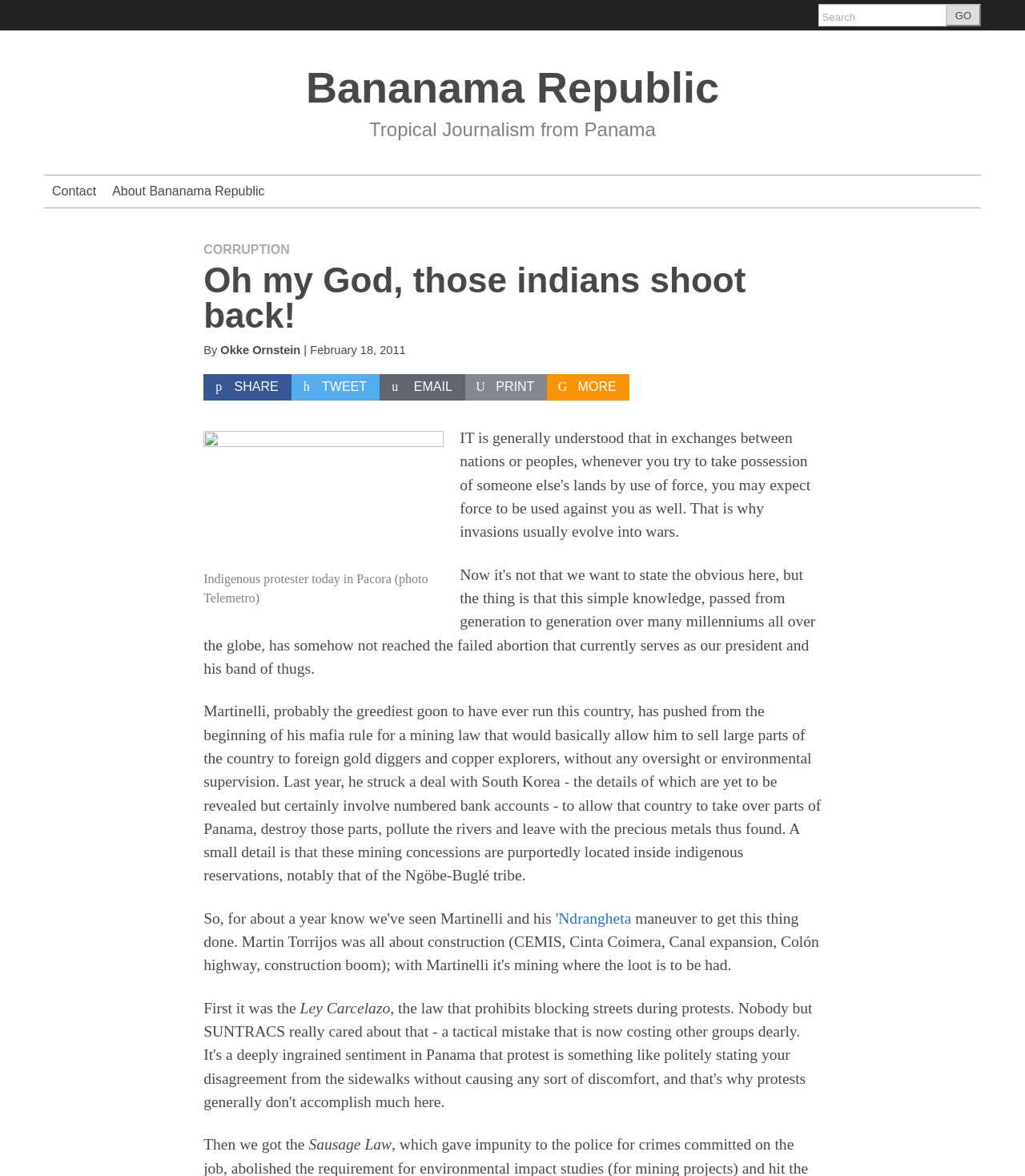Locate the coordinates of the bounding box for the clickable region that fulfills this instruction: "Share the article".

[0.199, 0.318, 0.284, 0.341]